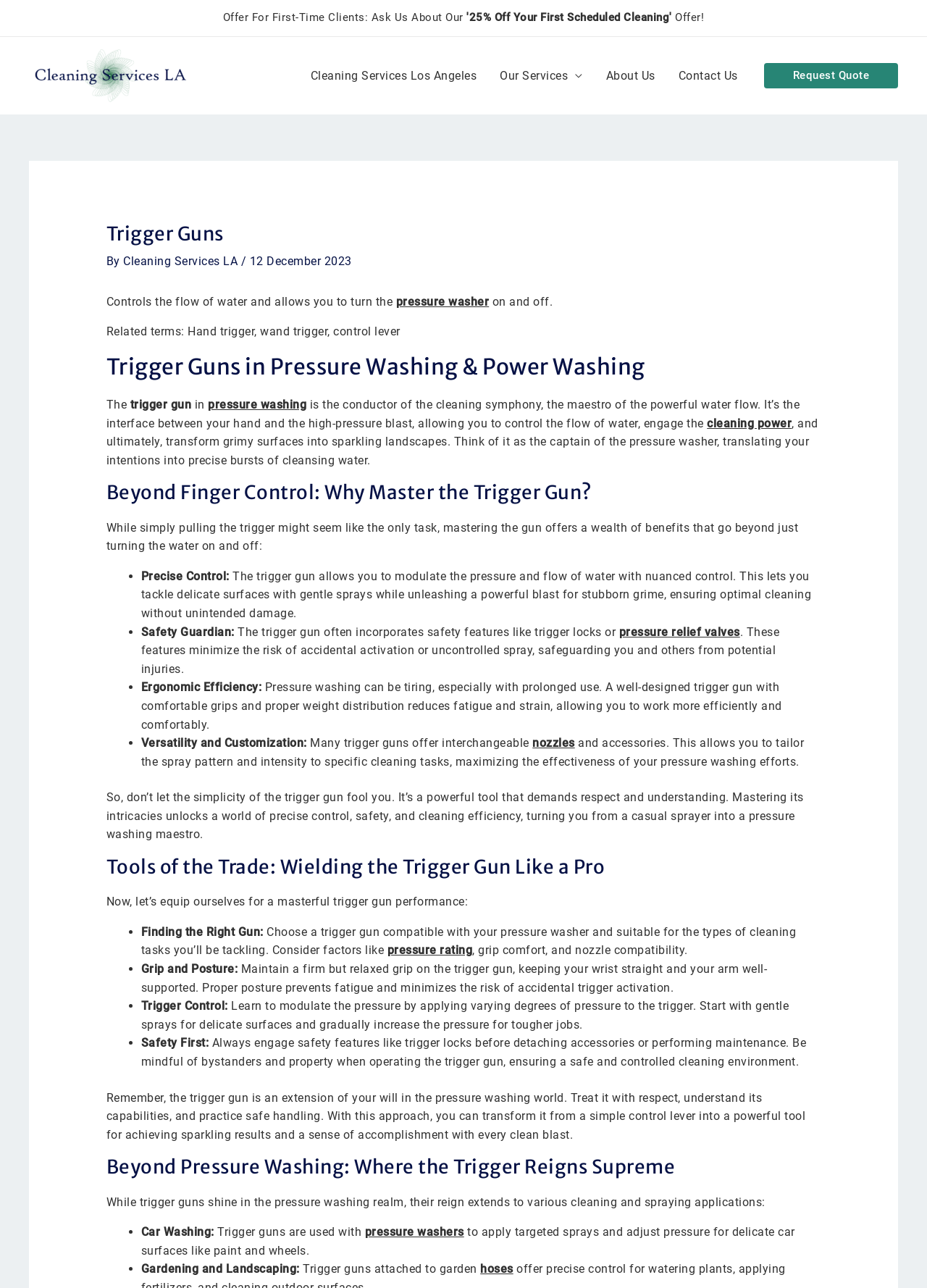What are the benefits of mastering the trigger gun?
Please provide a full and detailed response to the question.

According to the webpage, mastering the trigger gun offers several benefits, including precise control over the pressure and flow of water, safety features that minimize the risk of accidental activation or uncontrolled spray, and ergonomic efficiency that reduces fatigue and strain.